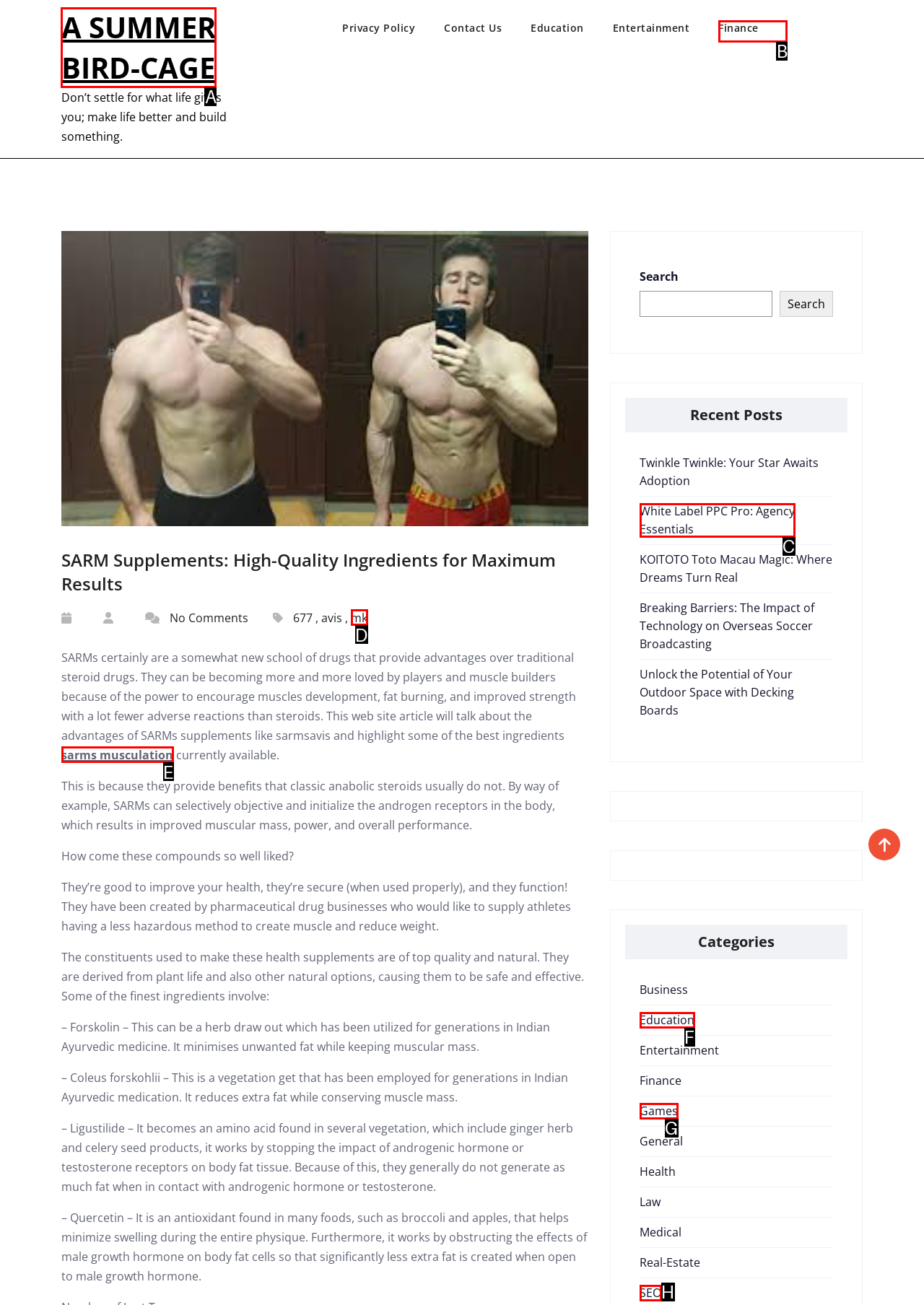Identify the HTML element to click to fulfill this task: Click on the 'A SUMMER BIRD-CAGE' link
Answer with the letter from the given choices.

A